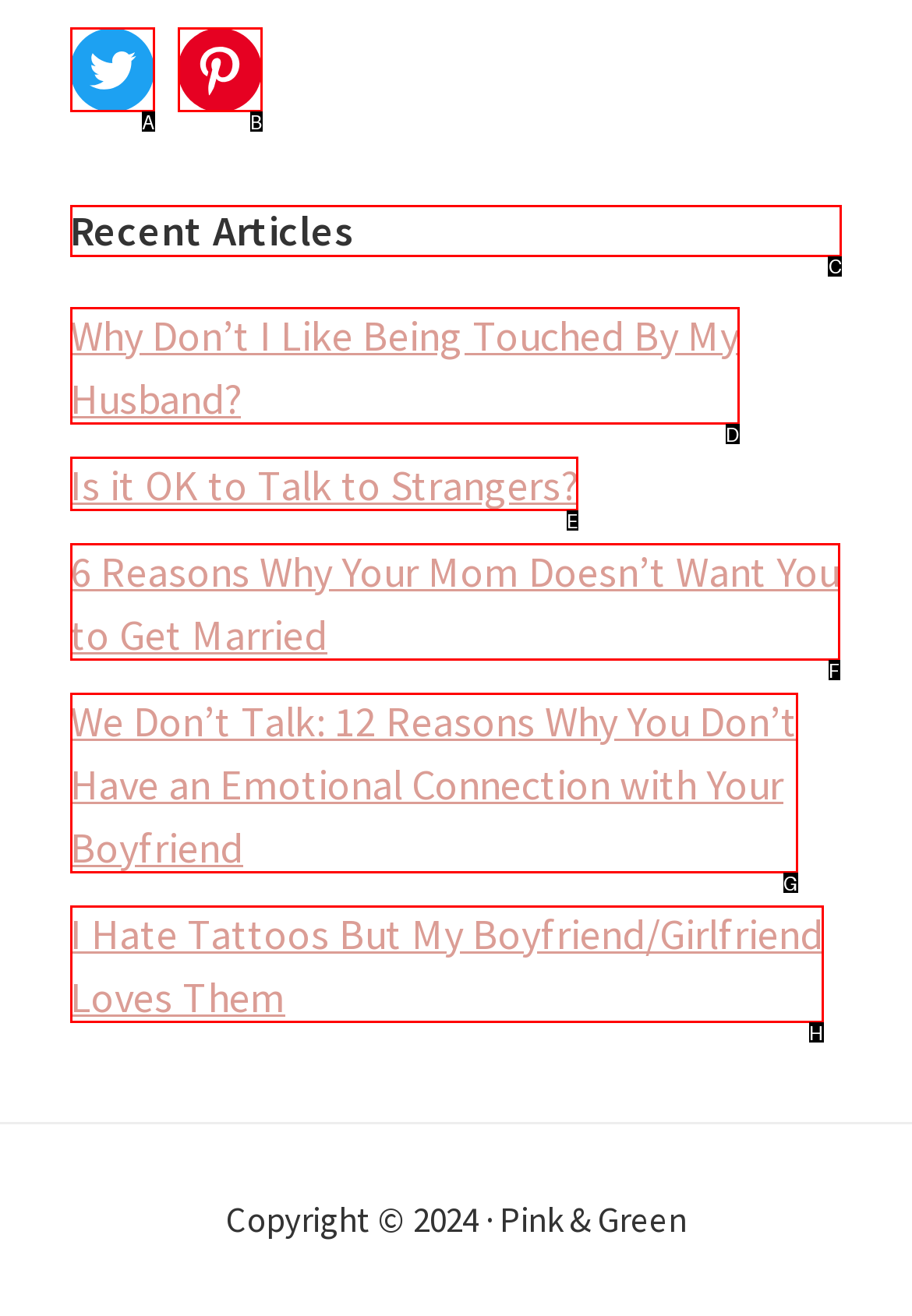Tell me which one HTML element I should click to complete the following instruction: read Recent Articles
Answer with the option's letter from the given choices directly.

C